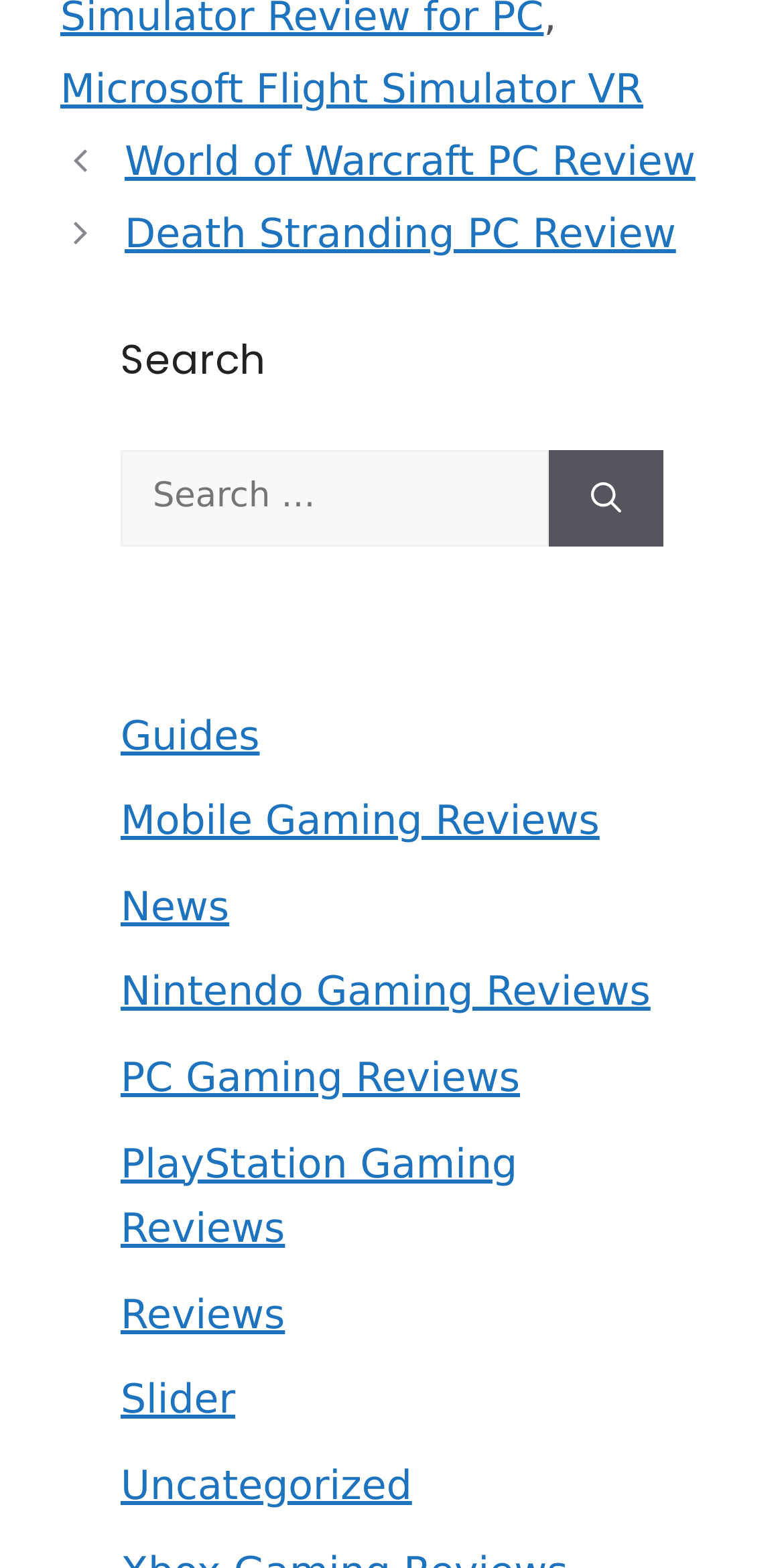Bounding box coordinates are specified in the format (top-left x, top-left y, bottom-right x, bottom-right y). All values are floating point numbers bounded between 0 and 1. Please provide the bounding box coordinate of the region this sentence describes: World of Warcraft PC Review

[0.159, 0.087, 0.887, 0.118]